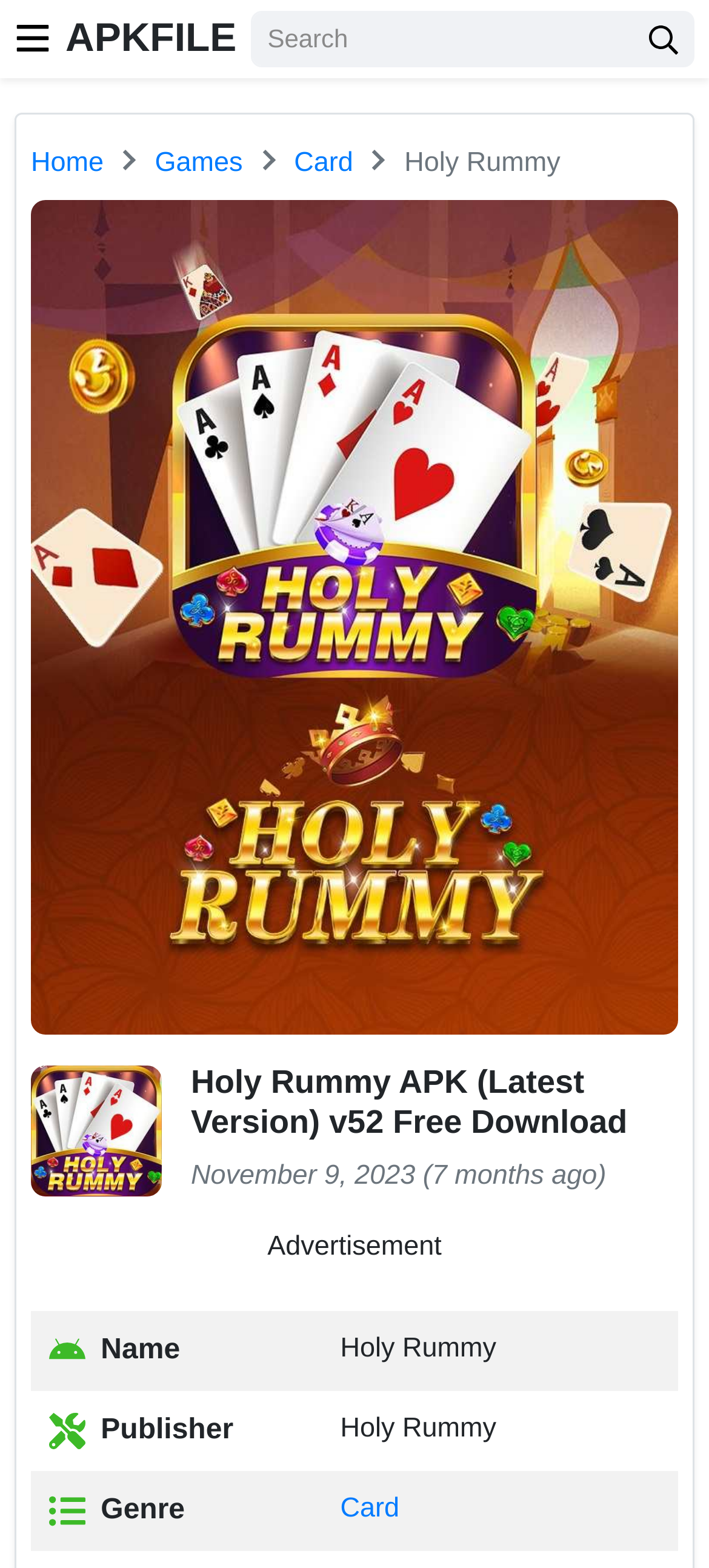Identify the bounding box coordinates of the clickable section necessary to follow the following instruction: "View the Card game details". The coordinates should be presented as four float numbers from 0 to 1, i.e., [left, top, right, bottom].

[0.48, 0.952, 0.563, 0.972]